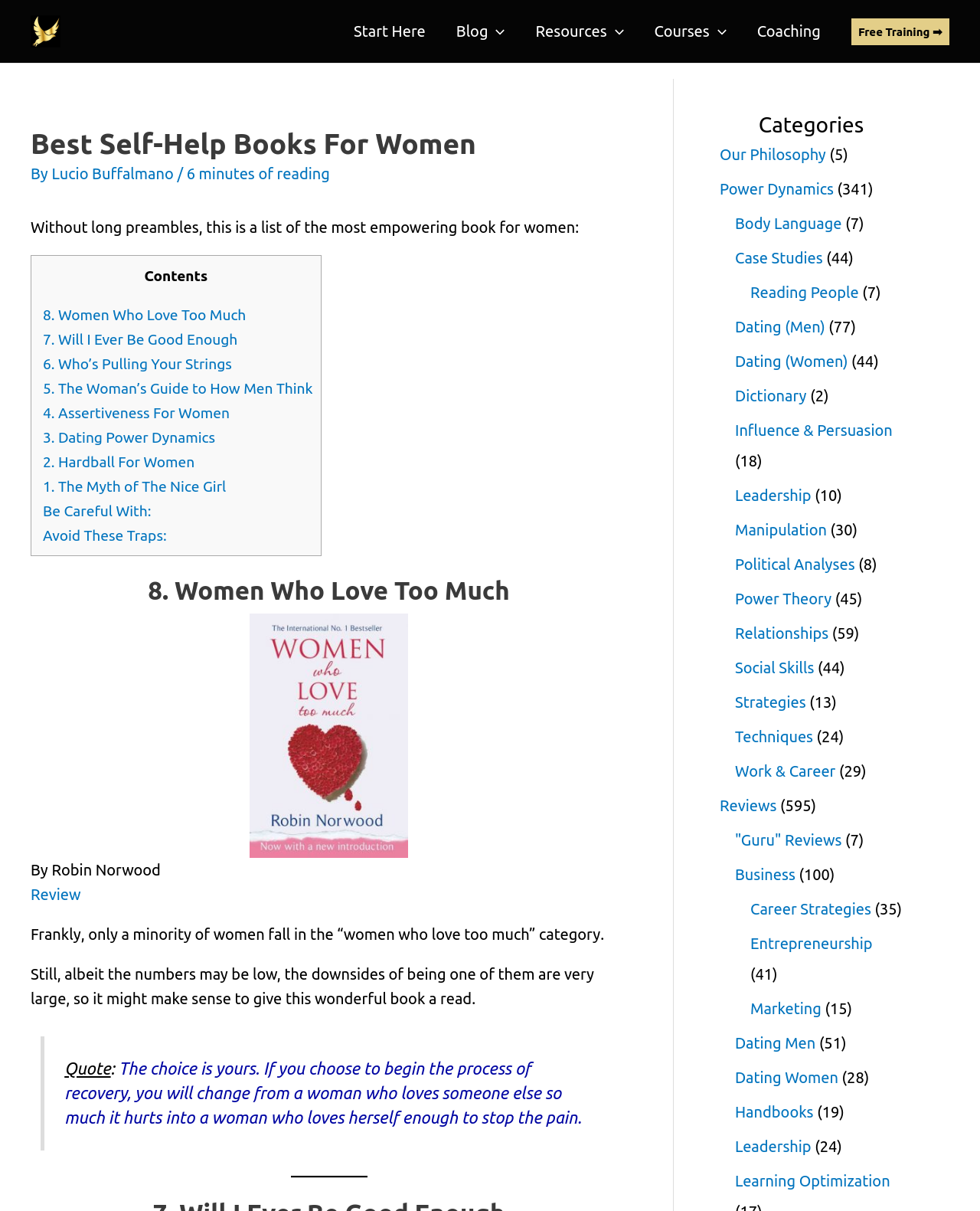Using the webpage screenshot, locate the HTML element that fits the following description and provide its bounding box: "Dating Women".

[0.75, 0.883, 0.855, 0.897]